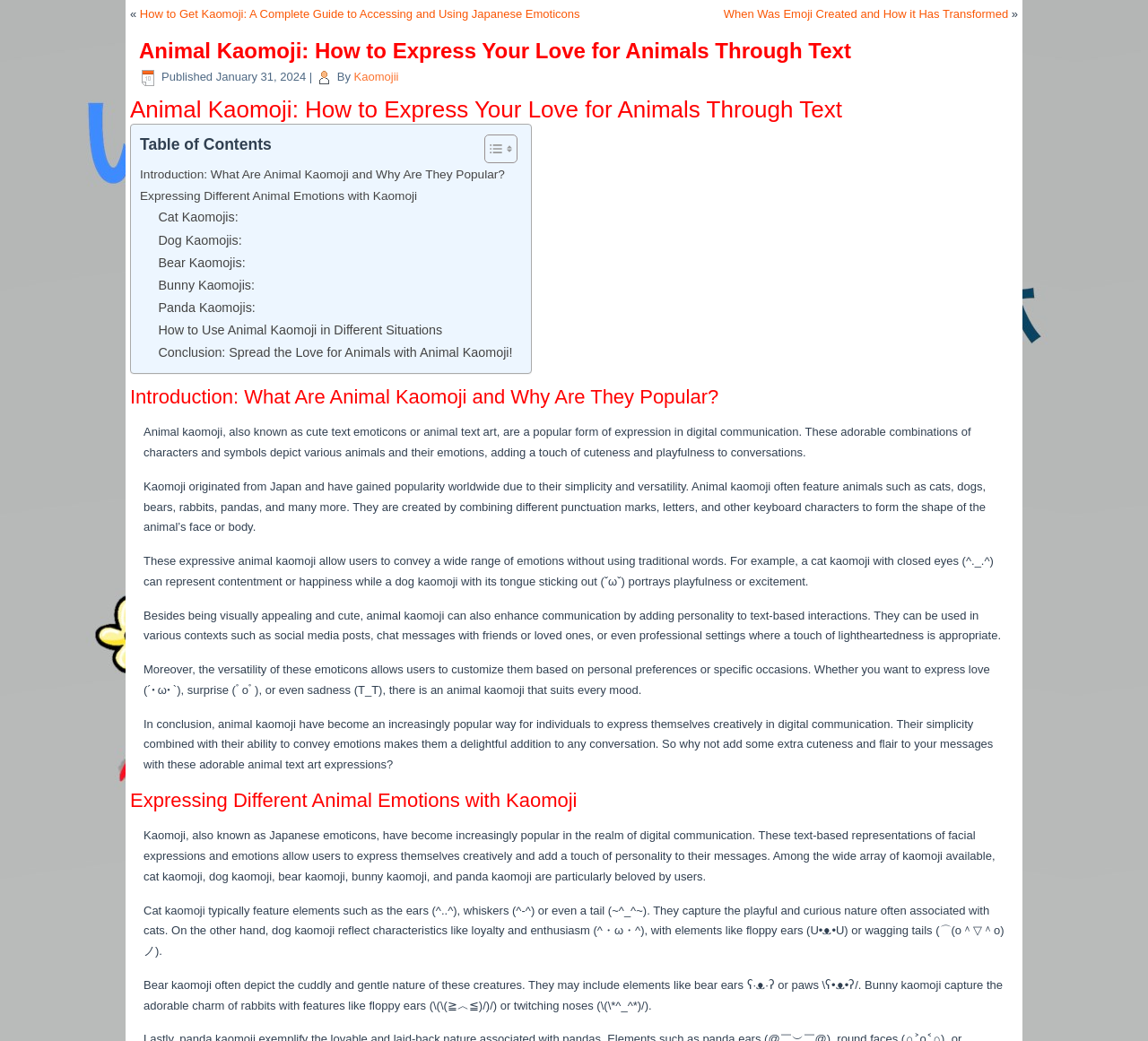Please respond to the question with a concise word or phrase:
What is the title of the first section of the article?

Introduction: What Are Animal Kaomoji and Why Are They Popular?